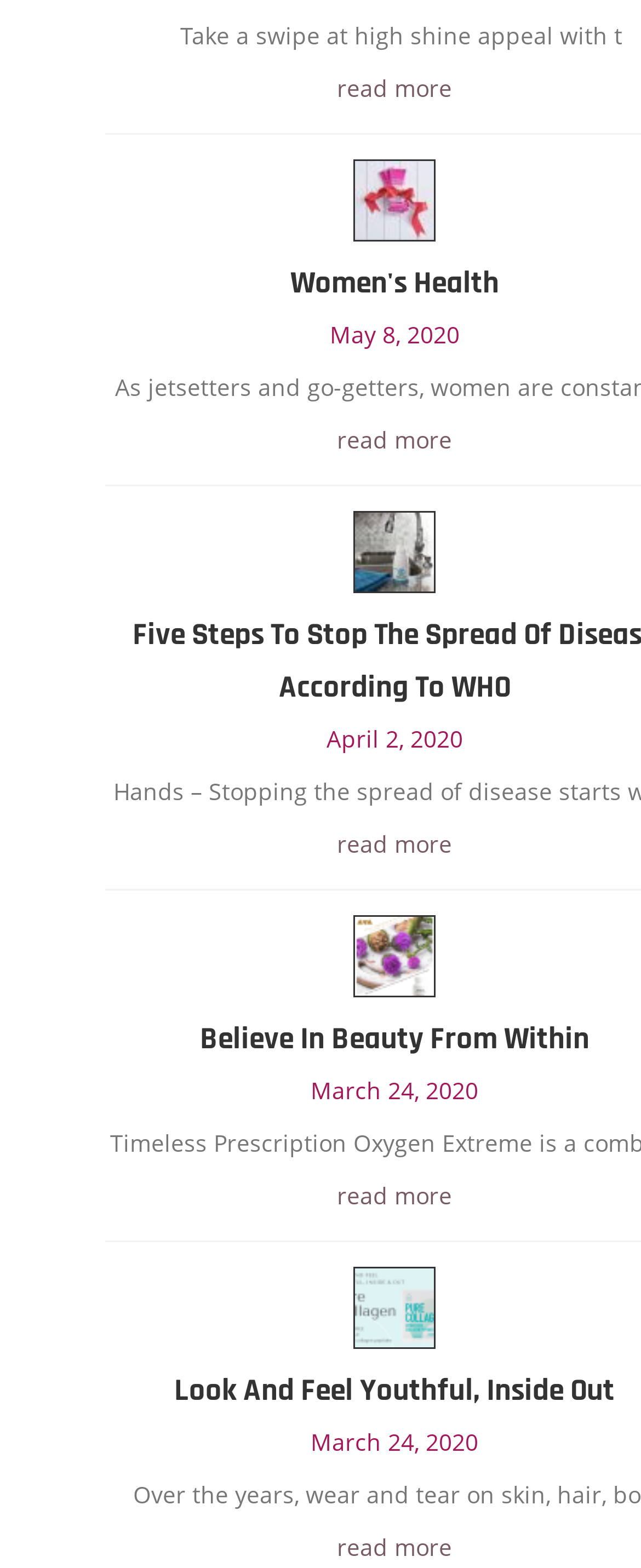How many 'read more' links are on the page?
Based on the image content, provide your answer in one word or a short phrase.

5